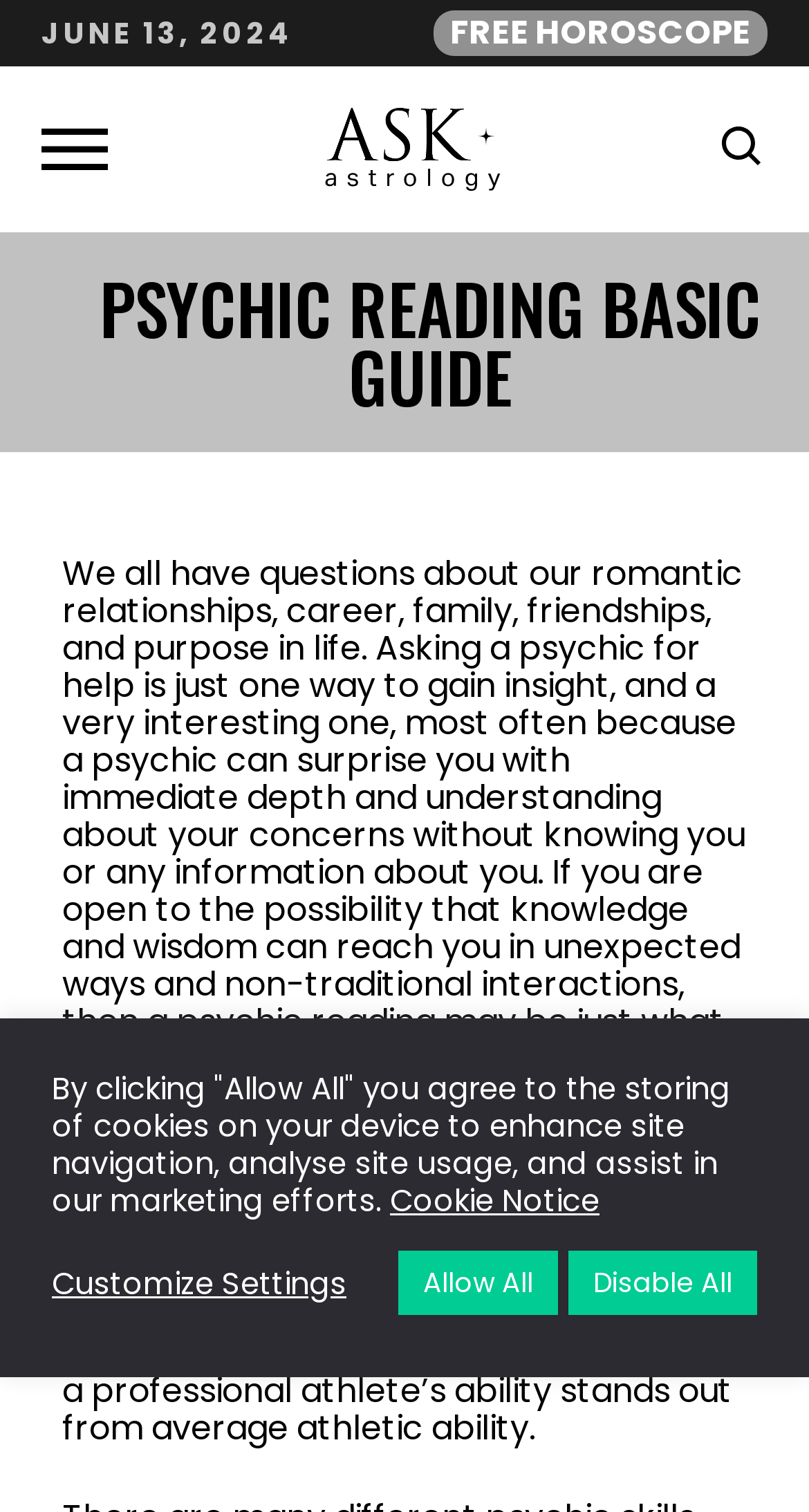What is a person with heightened abilities called?
Examine the image and give a concise answer in one word or a short phrase.

A psychic